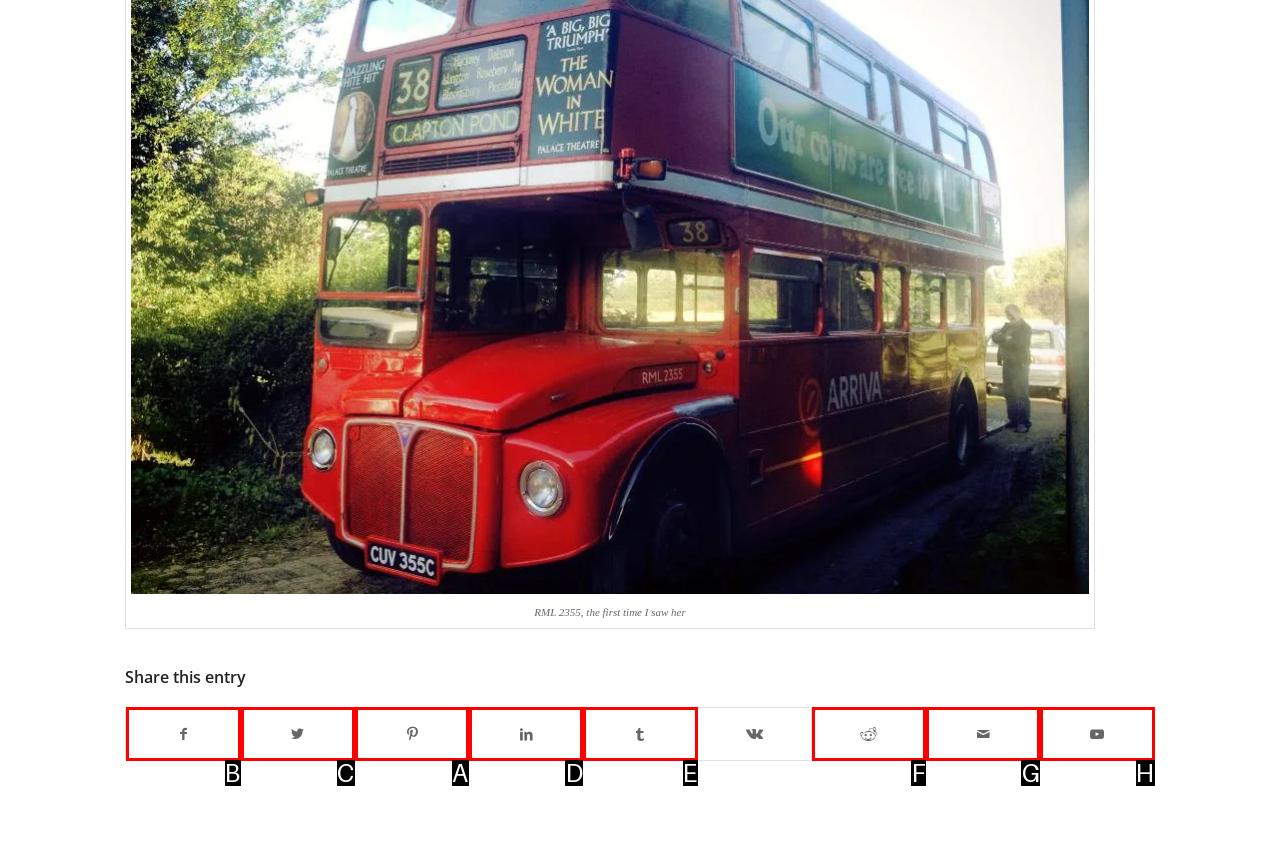Decide which HTML element to click to complete the task: Share this entry on Pinterest Provide the letter of the appropriate option.

A